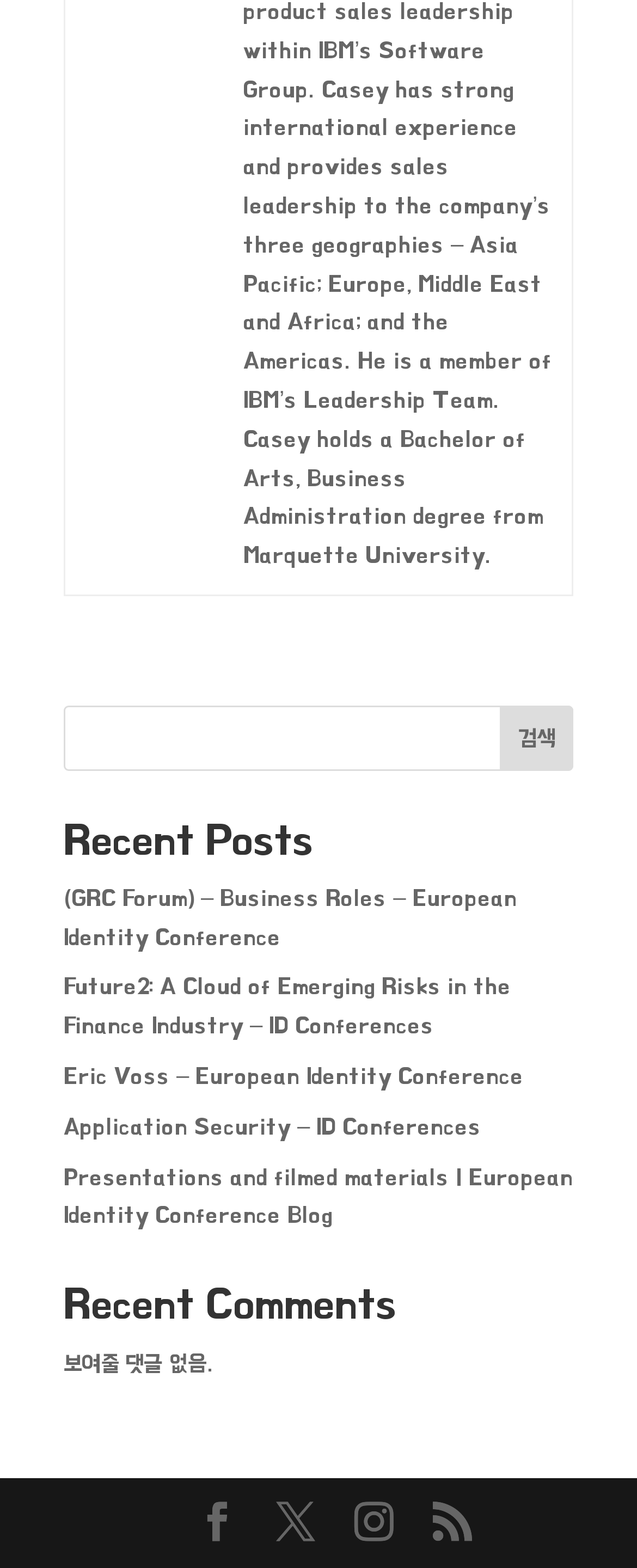Give a short answer to this question using one word or a phrase:
What type of content is listed under 'Recent Posts'?

Links to articles